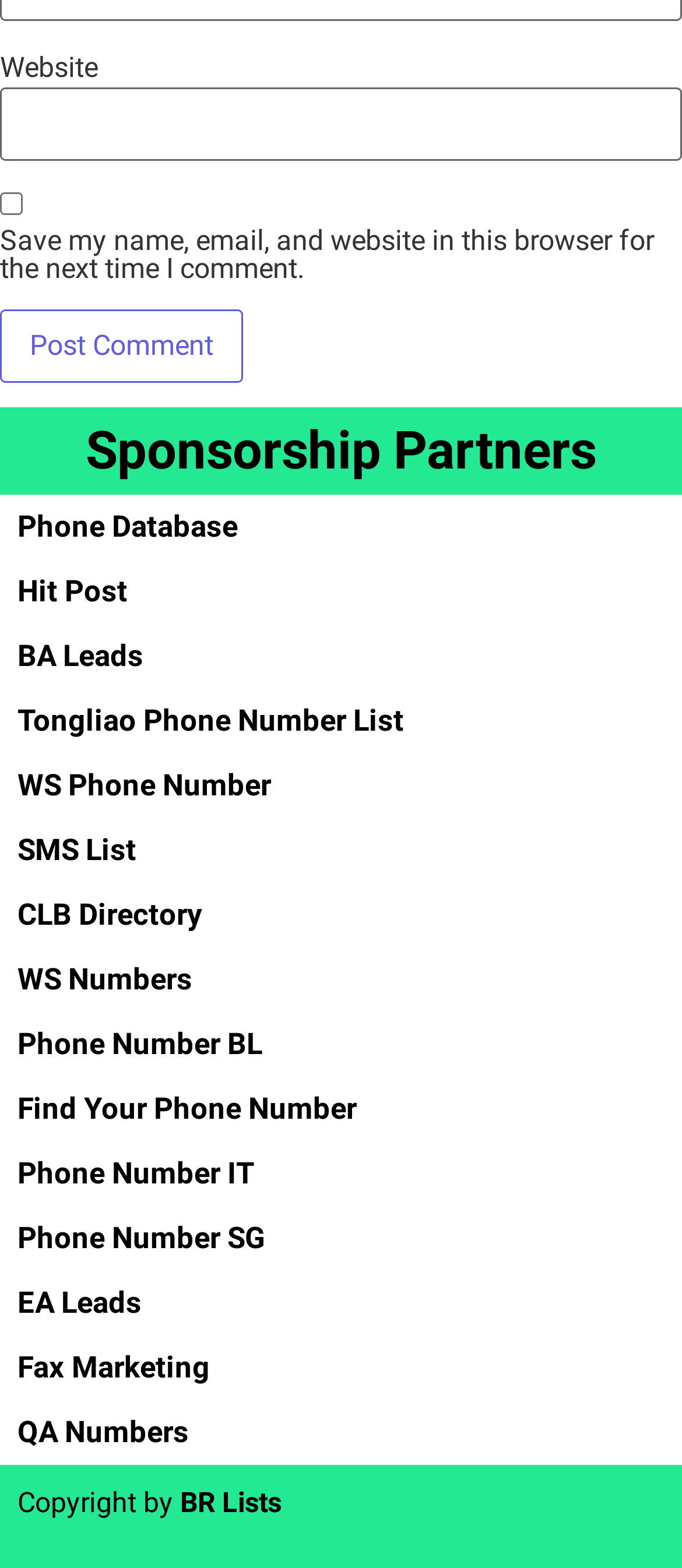Determine the bounding box for the UI element that matches this description: "Find Your Phone Number".

[0.026, 0.696, 0.523, 0.718]